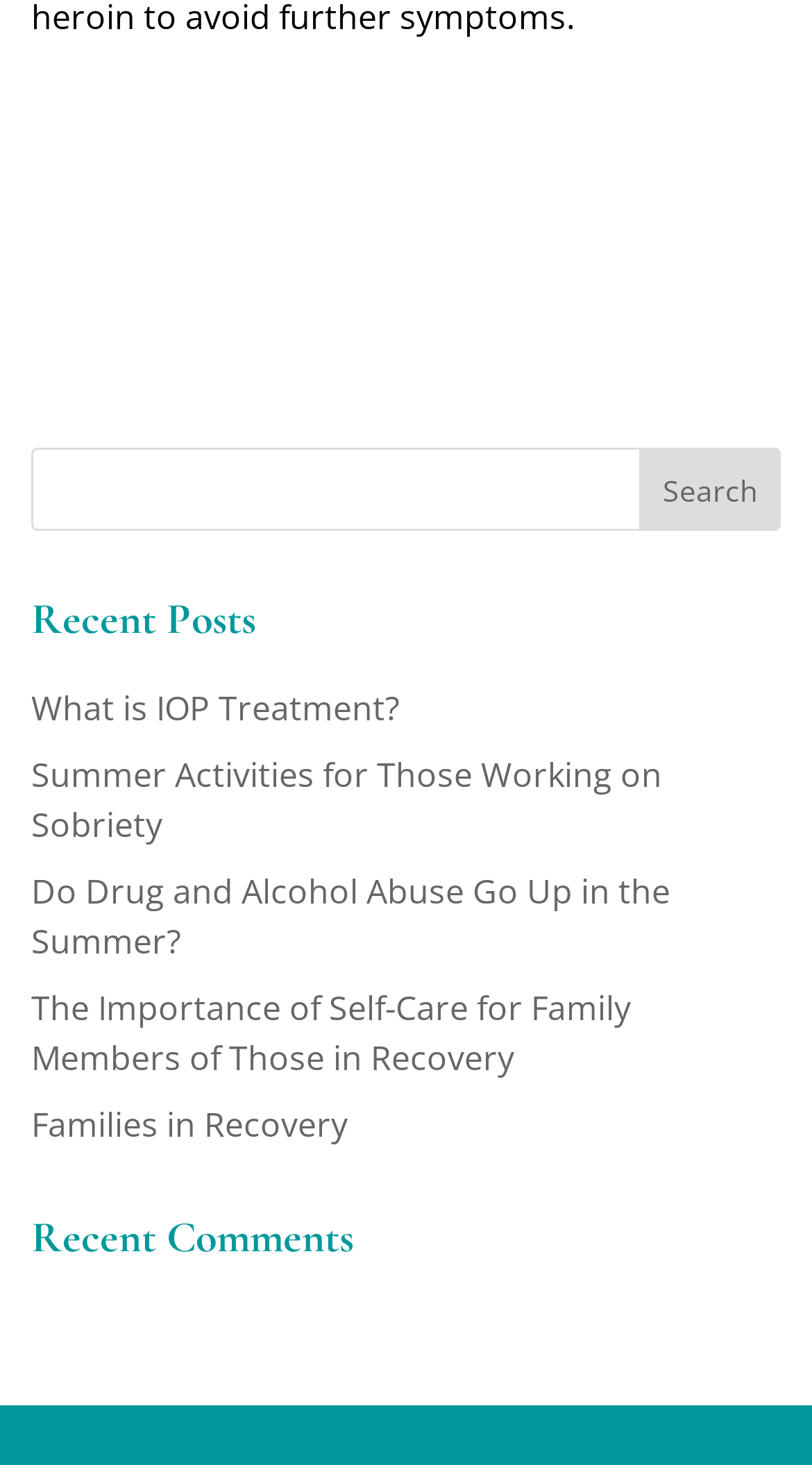How many links are under the 'Recent Posts' heading?
Using the visual information, reply with a single word or short phrase.

5